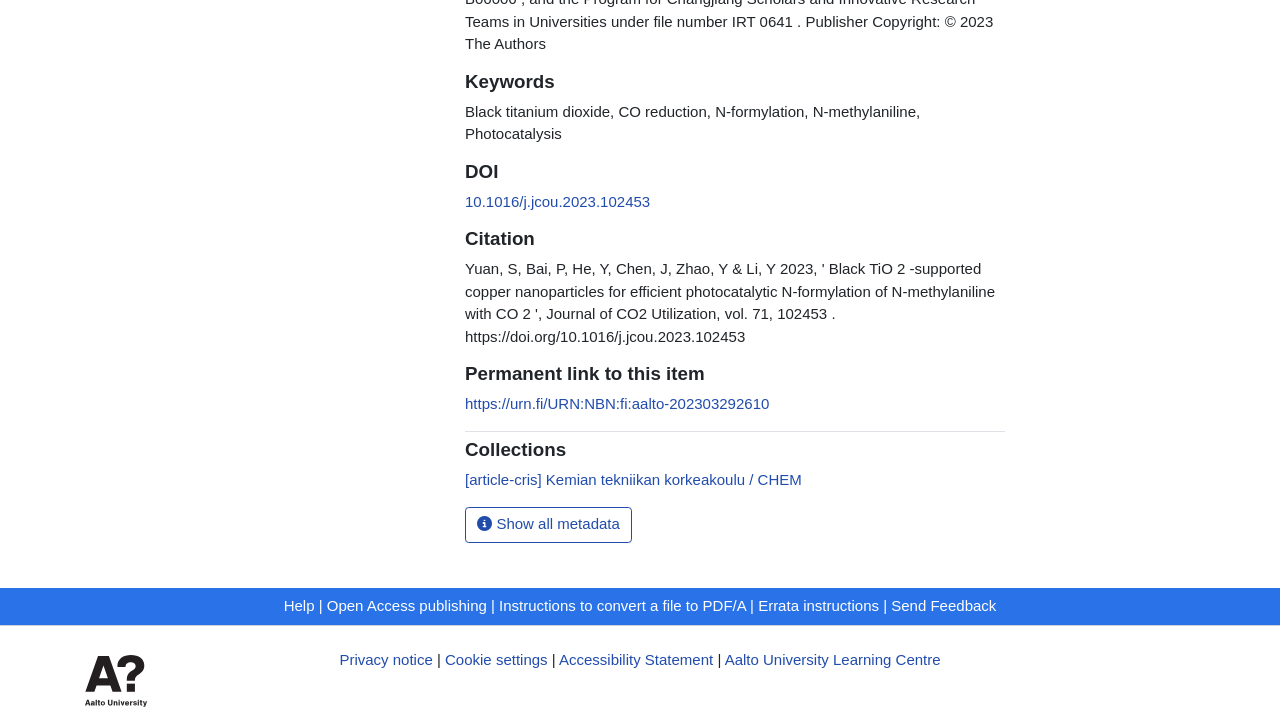Based on the element description Privacy notice, identify the bounding box of the UI element in the given webpage screenshot. The coordinates should be in the format (top-left x, top-left y, bottom-right x, bottom-right y) and must be between 0 and 1.

[0.265, 0.894, 0.338, 0.917]